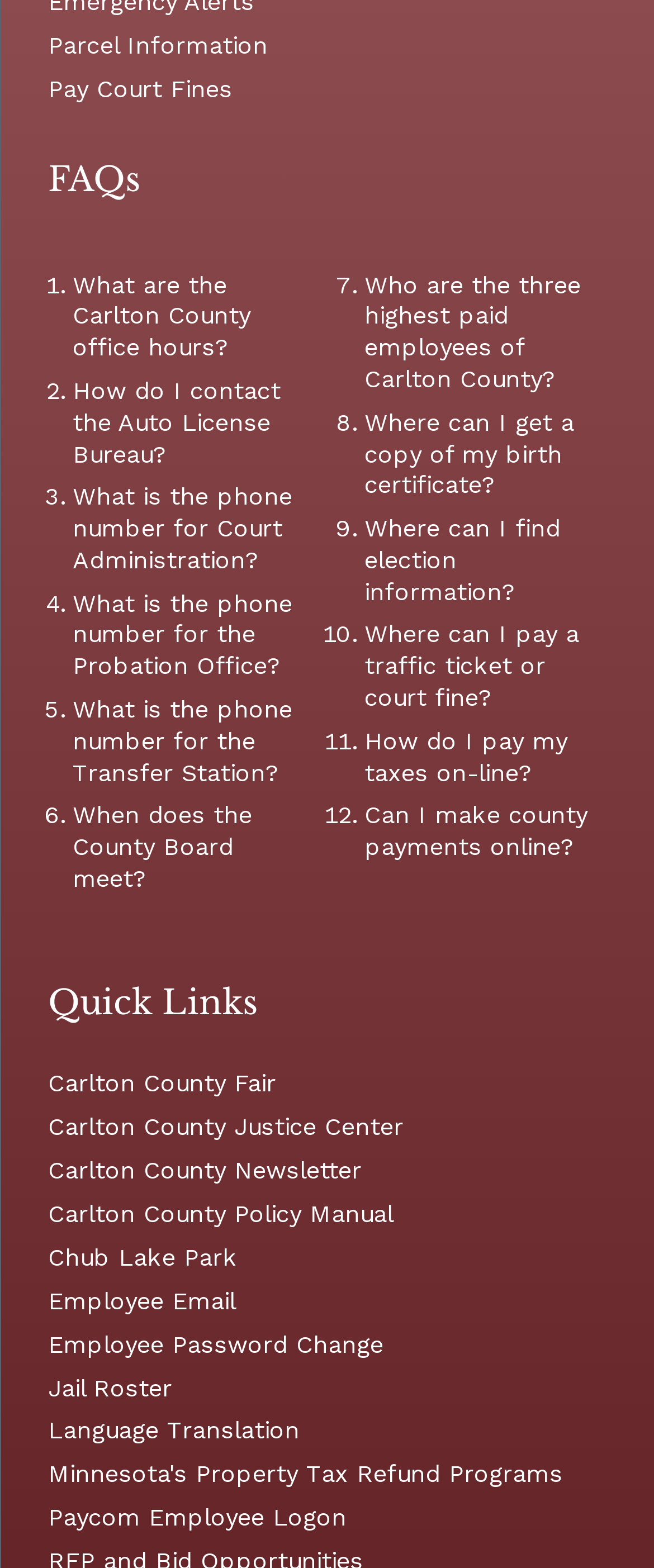Determine the bounding box coordinates of the element that should be clicked to execute the following command: "Check 'What are the Carlton County office hours?'".

[0.111, 0.173, 0.382, 0.23]